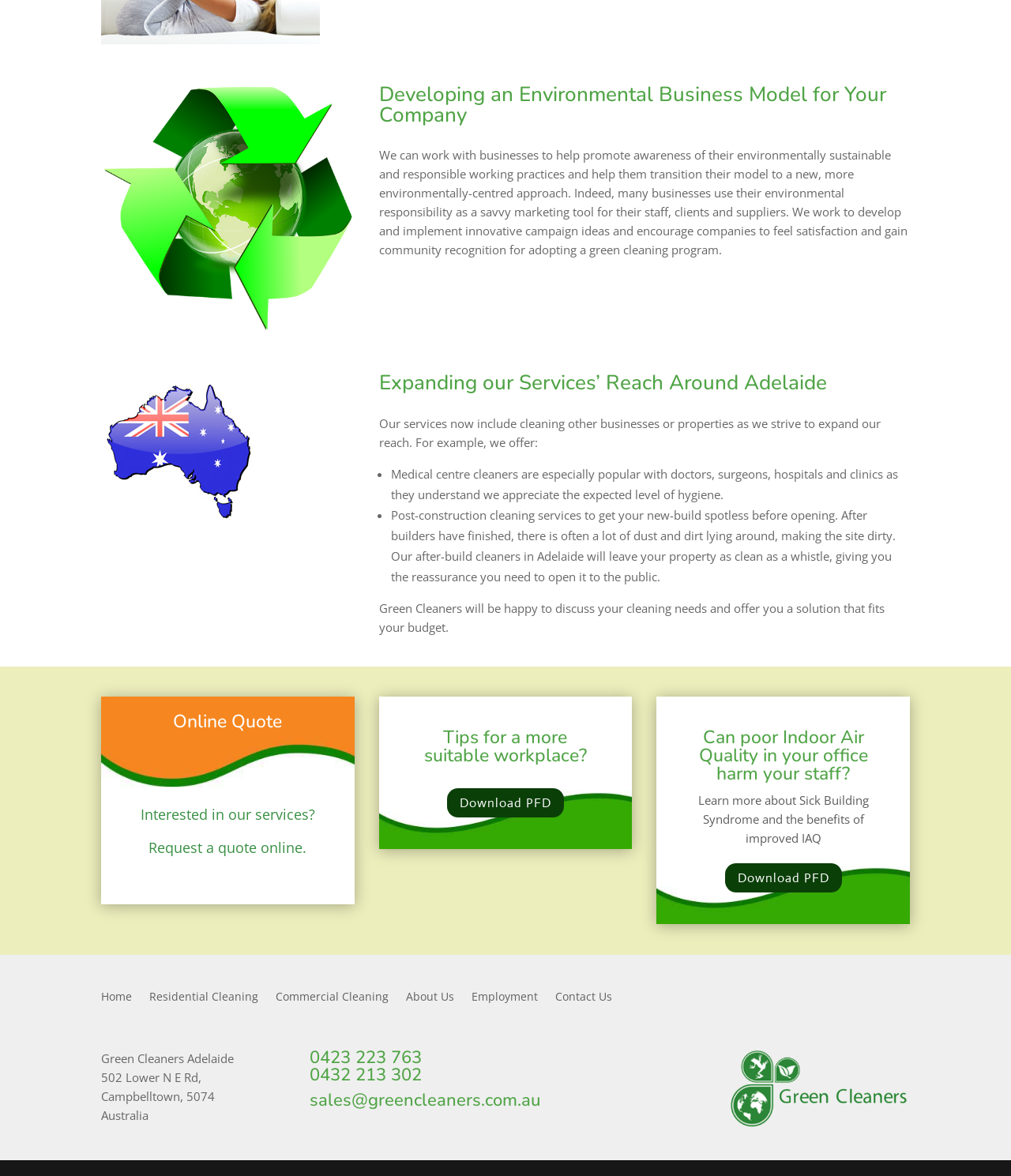How can I request a quote online?
Answer the question with a detailed explanation, including all necessary information.

The link 'Request a quote online' is provided under the heading 'Online Quote', which allows users to request a quote online.